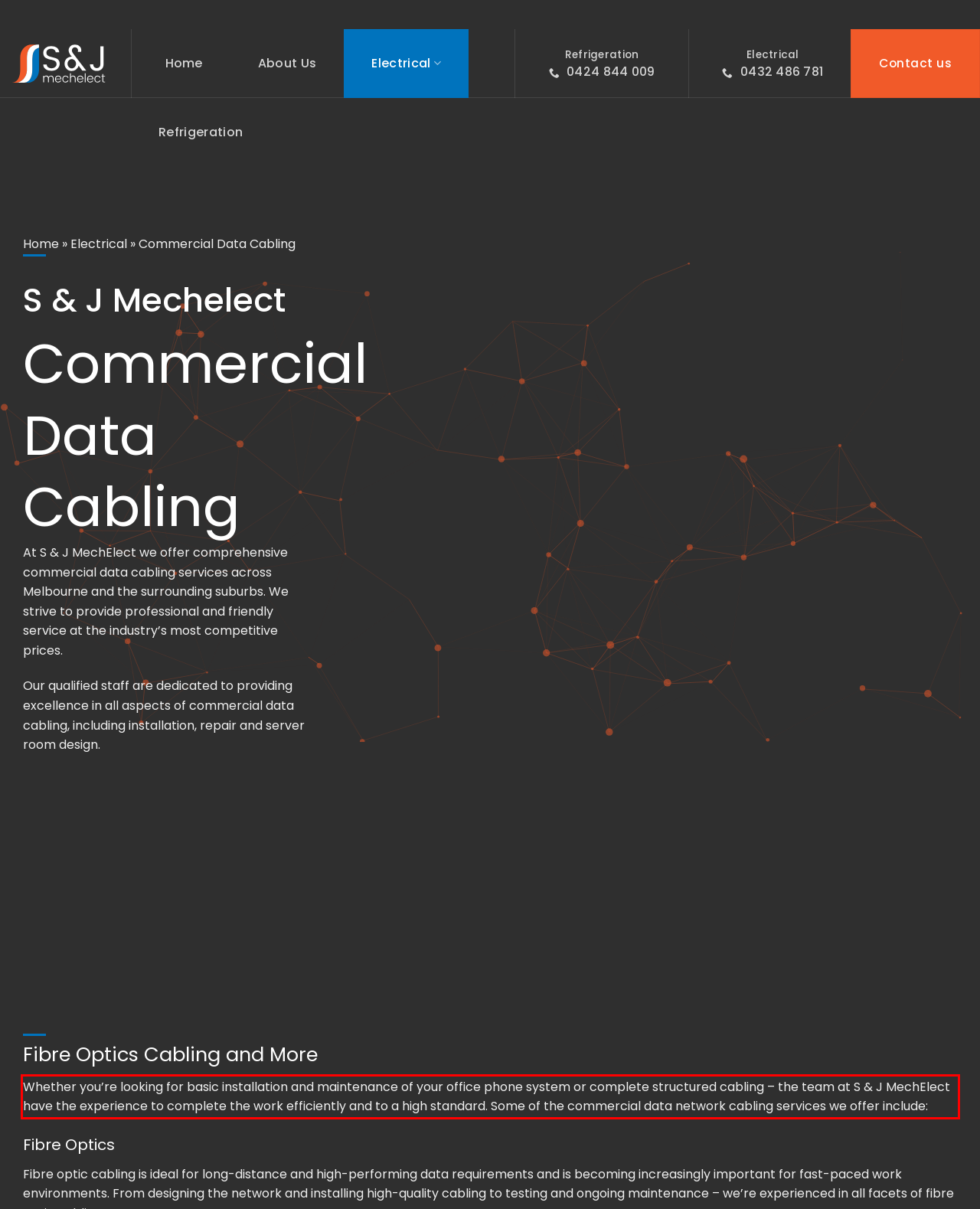Examine the screenshot of the webpage, locate the red bounding box, and generate the text contained within it.

Whether you’re looking for basic installation and maintenance of your office phone system or complete structured cabling – the team at S & J MechElect have the experience to complete the work efficiently and to a high standard. Some of the commercial data network cabling services we offer include: